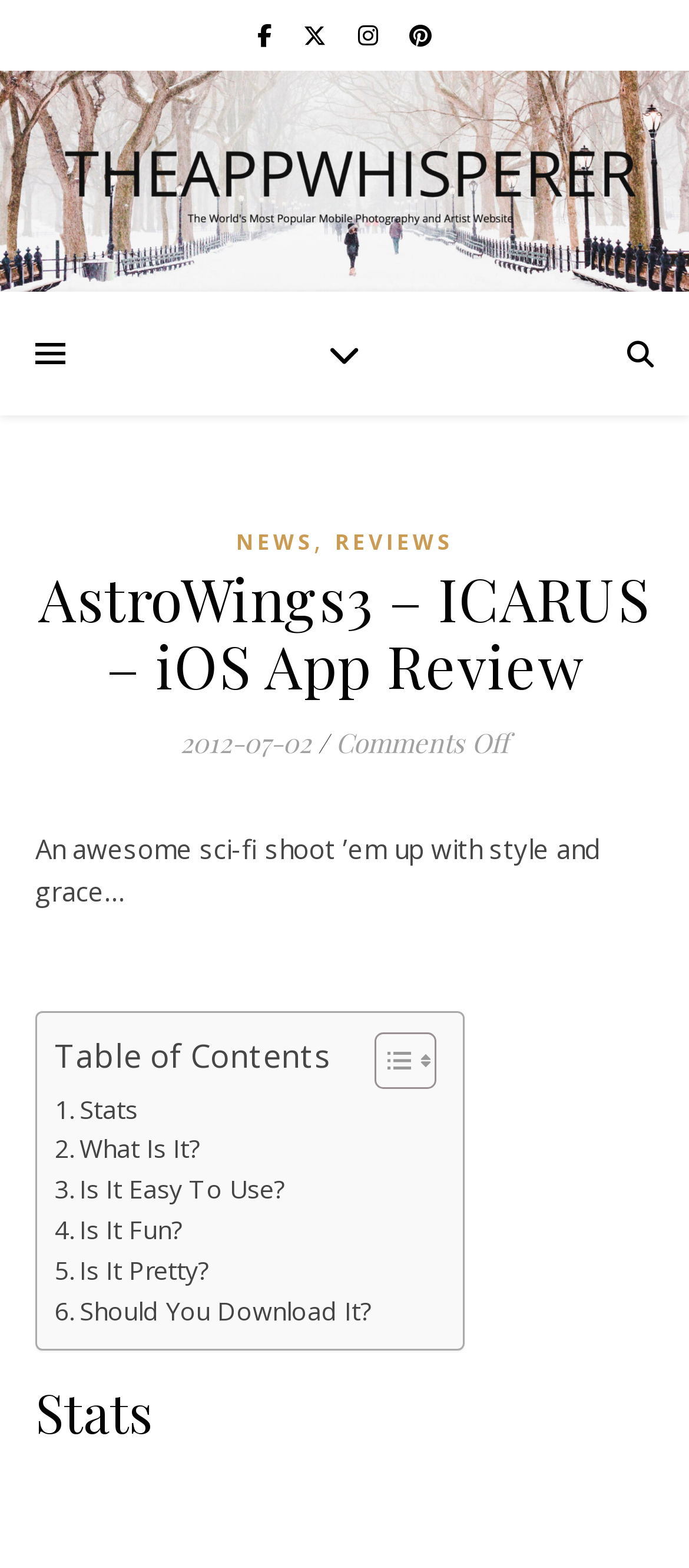Summarize the webpage in an elaborate manner.

This webpage is about a review of the iOS app "AstroWings3 - ICARUS". At the top, there are four social media links, each represented by an icon, aligned horizontally. Below these icons, there is a table with a header section that contains three links: "NEWS", "REVIEWS", and the title of the app review "AstroWings3 – ICARUS – iOS App Review". The title is a heading, and it is accompanied by the date "2012-07-02" and the text "Comments Off".

The main content of the webpage is a review of the app, which starts with a brief summary: "An awesome sci-fi shoot ’em up with style and grace…". This summary is followed by a table of contents, which is divided into six sections: "Stats", "What Is It?", "Is It Easy To Use?", "Is It Fun?", "Is It Pretty?", and "Should You Download It?". Each section is represented by a link, and they are aligned vertically.

To the right of the table of contents, there is a toggle button to show or hide the table of contents, accompanied by two small images. The "Stats" section is a heading, and it is located below the table of contents.

Overall, the webpage has a simple and organized layout, with clear headings and concise text. The use of icons and images adds visual appeal to the page.